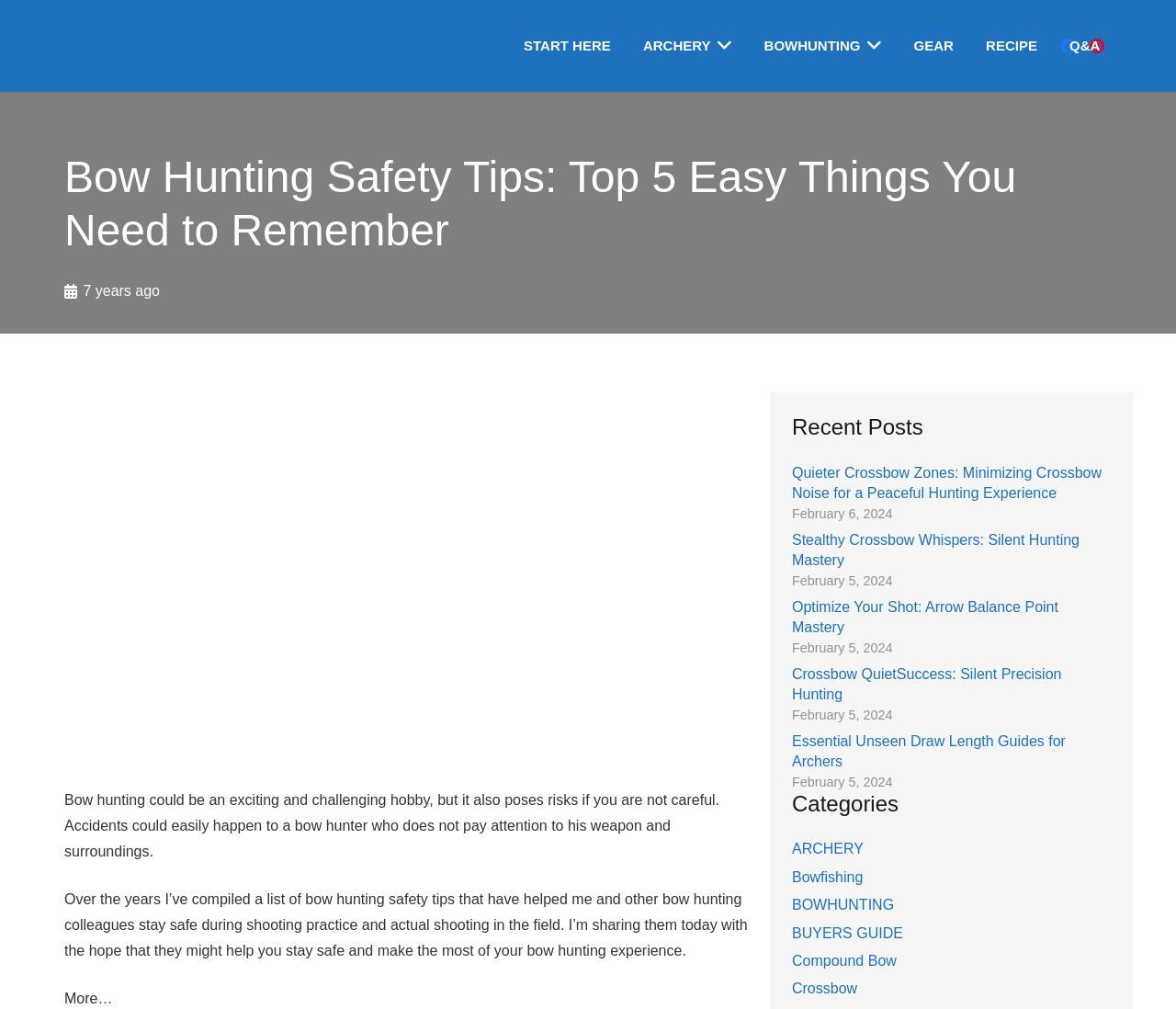Please identify the bounding box coordinates for the region that you need to click to follow this instruction: "Click on the 'START HERE' link".

[0.432, 0.0, 0.533, 0.091]